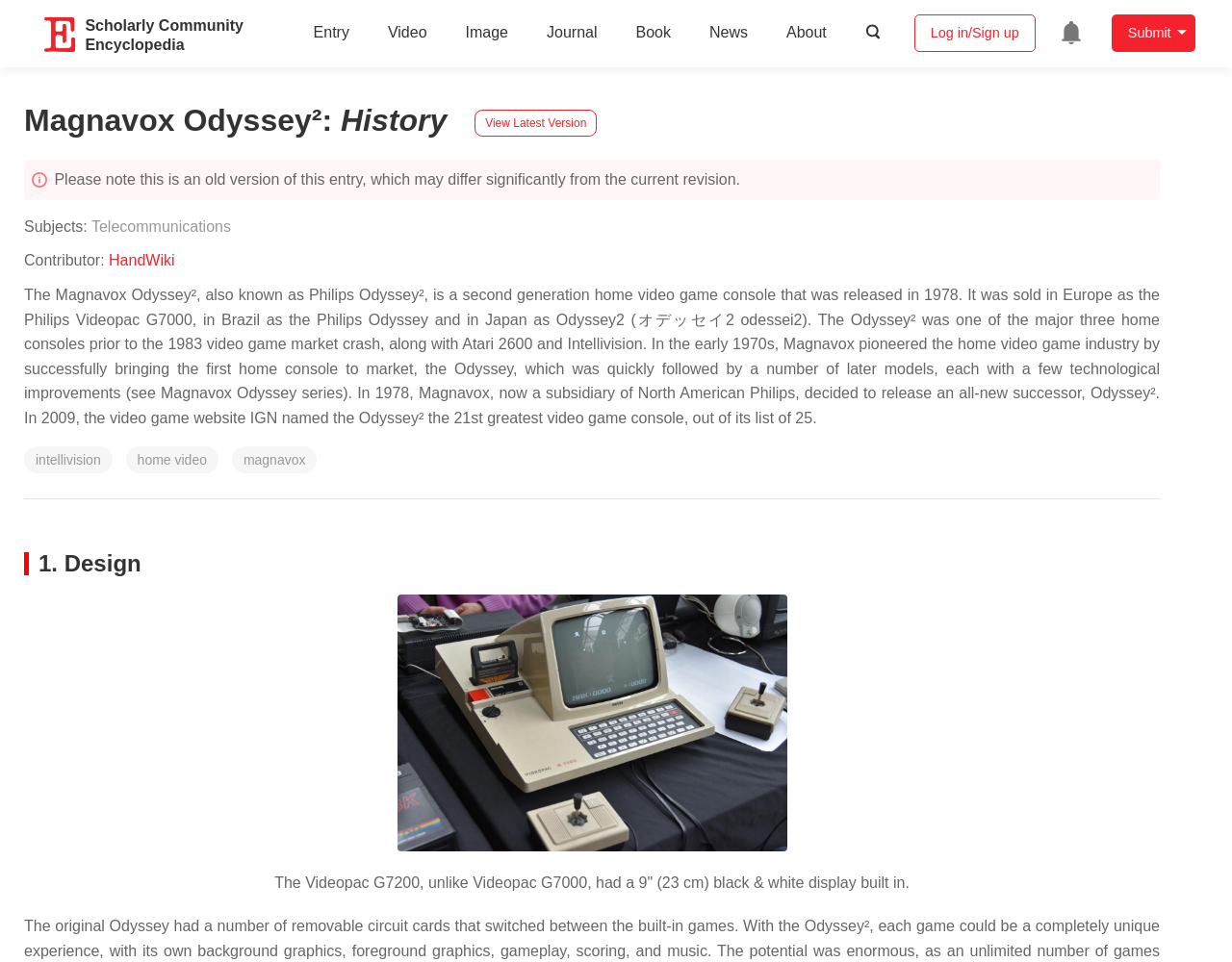Pinpoint the bounding box coordinates of the element you need to click to execute the following instruction: "Submit something". The bounding box should be represented by four float numbers between 0 and 1, in the format [left, top, right, bottom].

[0.902, 0.015, 0.97, 0.054]